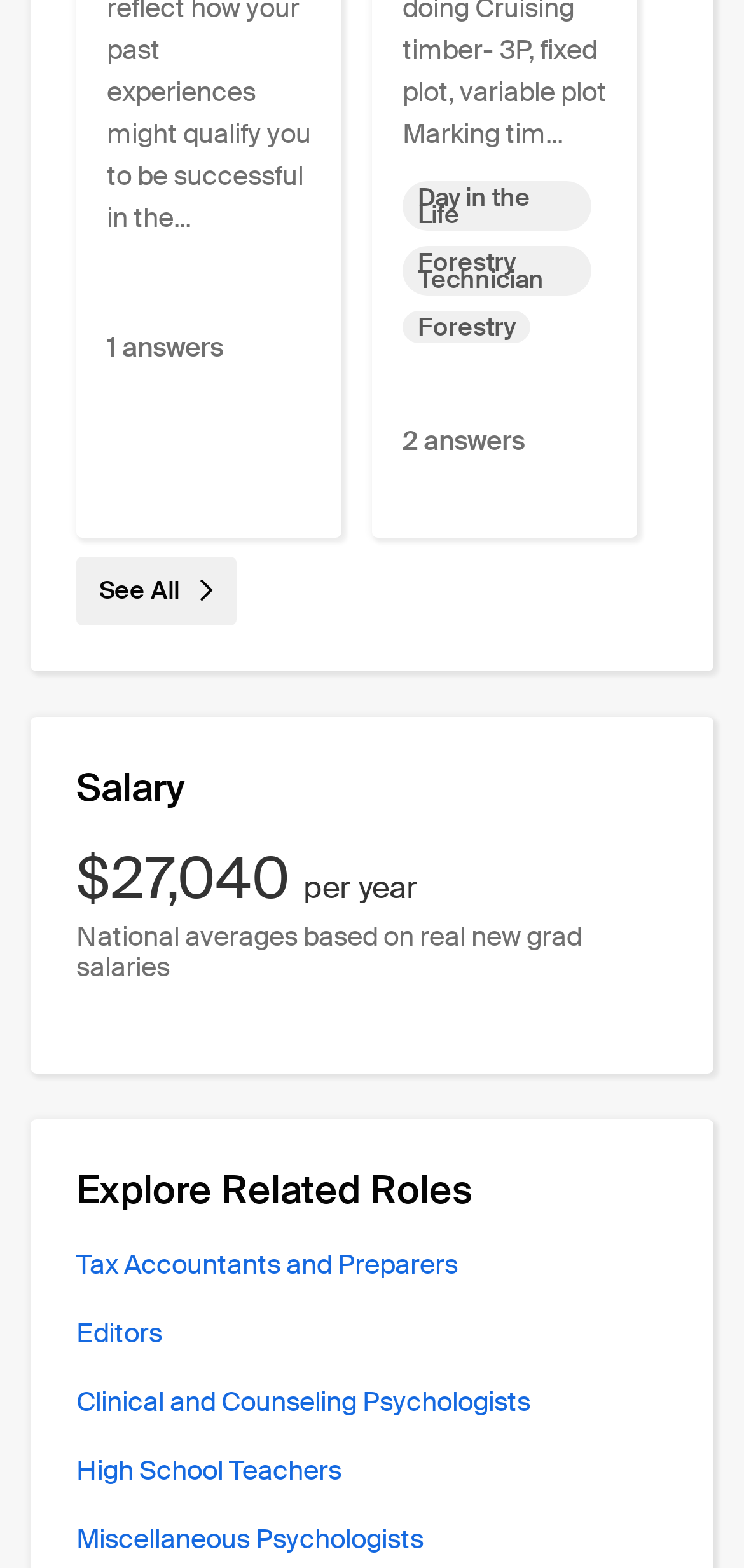What is the role mentioned below 'Explore Related Roles'?
Answer briefly with a single word or phrase based on the image.

Tax Accountants and Preparers